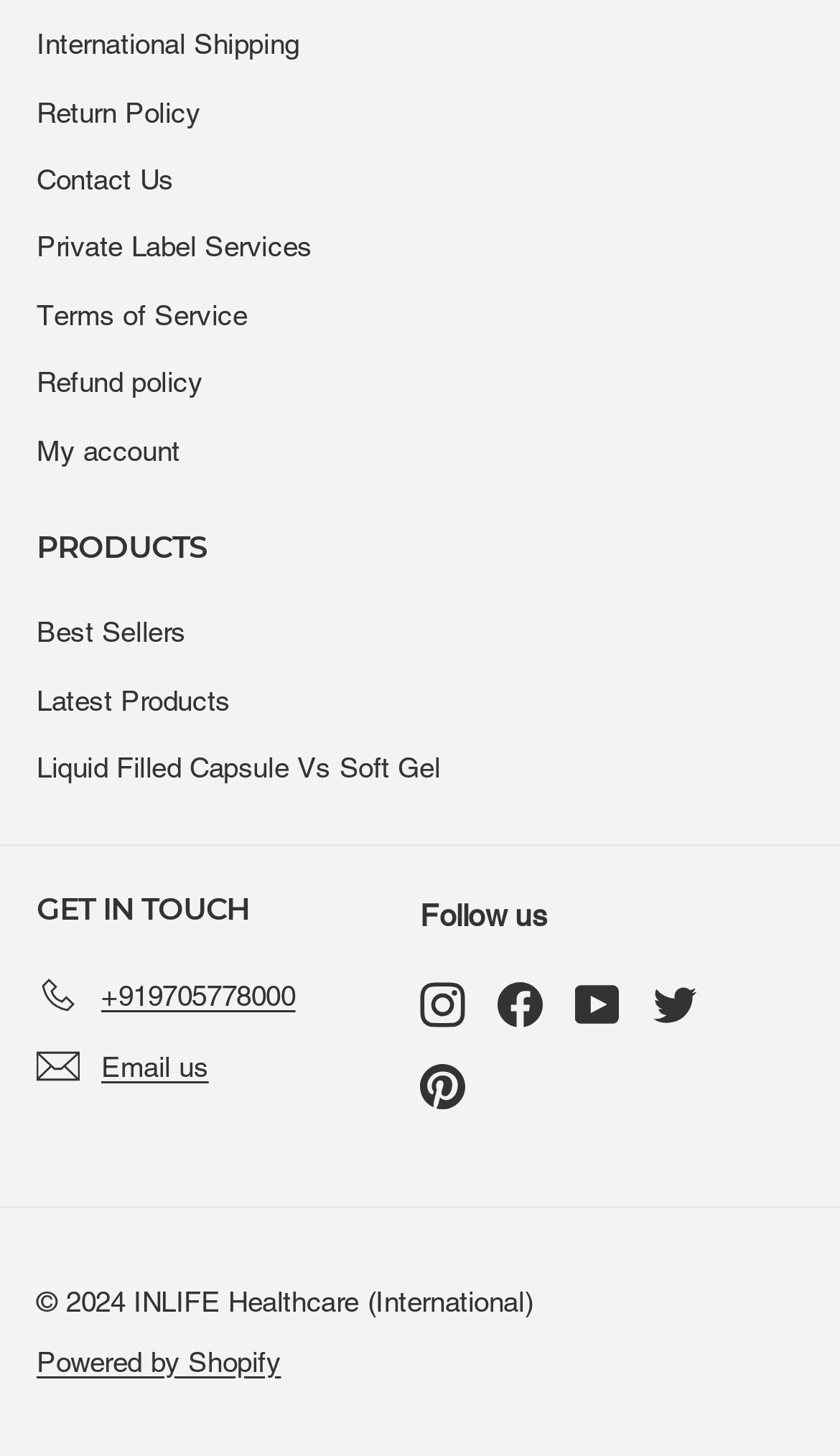What is the company's return policy?
Provide a detailed and extensive answer to the question.

The company's return policy can be found in the top section of the webpage, which includes a link to the 'Return Policy' page.